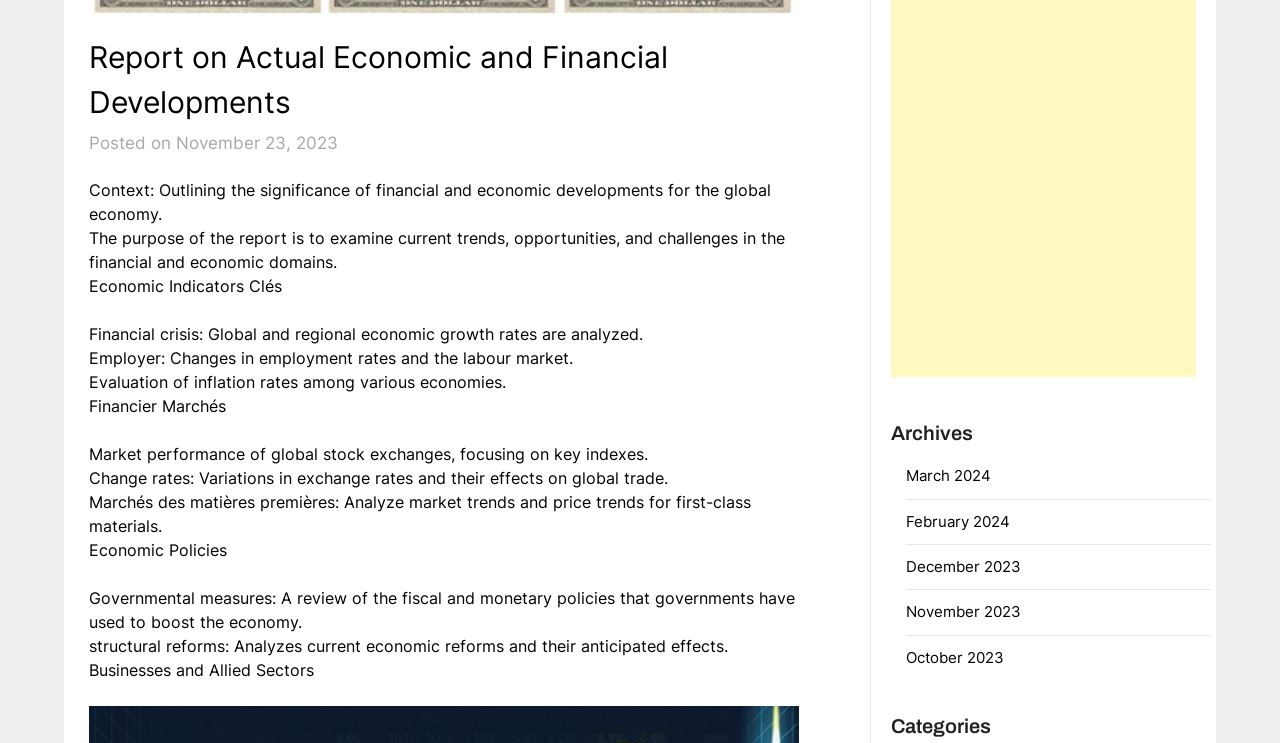What is the topic of the 'Employer' section?
Please describe in detail the information shown in the image to answer the question.

The 'Employer' section discusses changes in employment rates and the labour market, as mentioned in the third paragraph of the webpage.